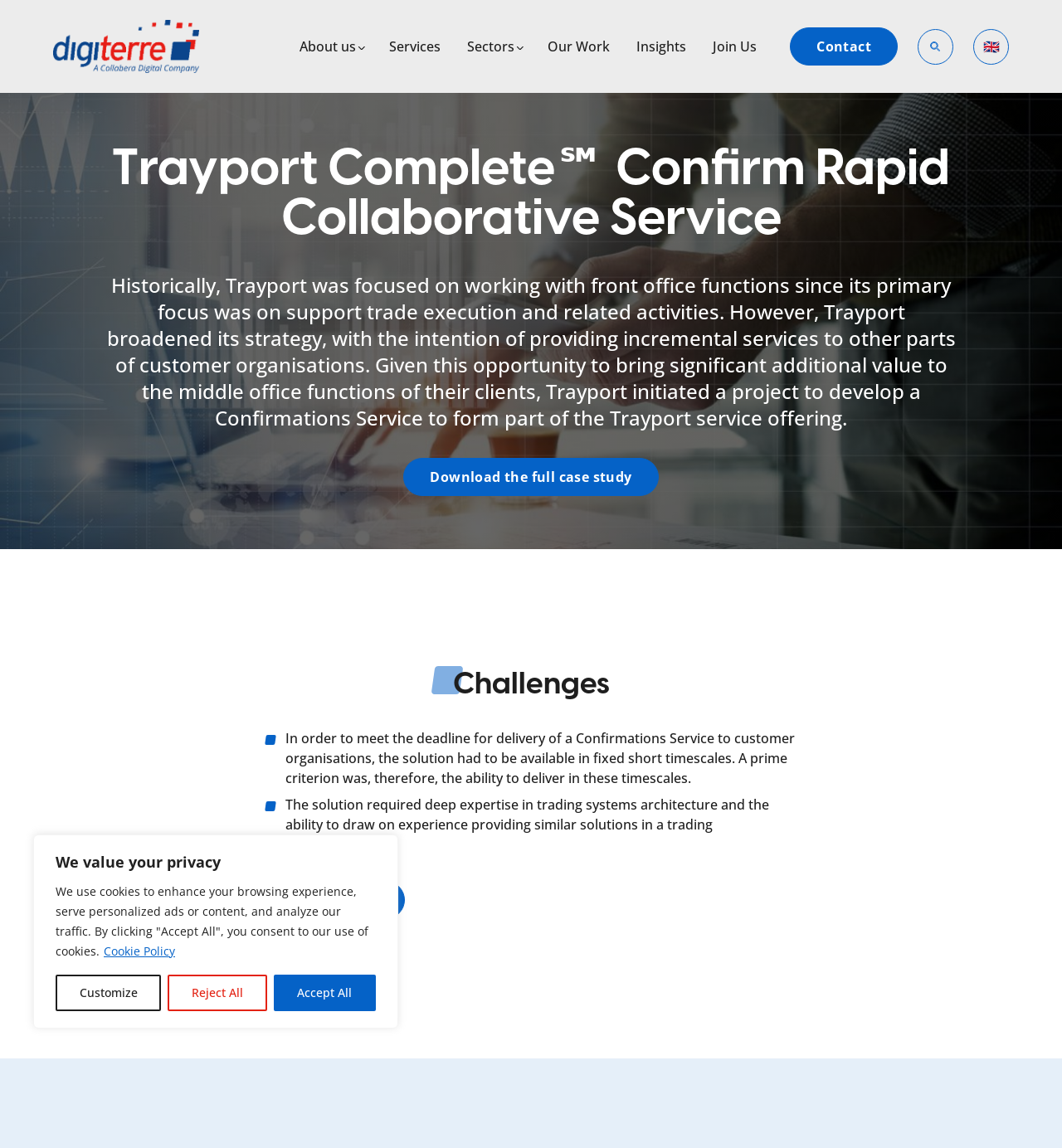What can be downloaded from the webpage?
Based on the visual details in the image, please answer the question thoroughly.

I determined the answer by looking at the link element with the text 'Download the full case study'. This link allows users to download the full case study.